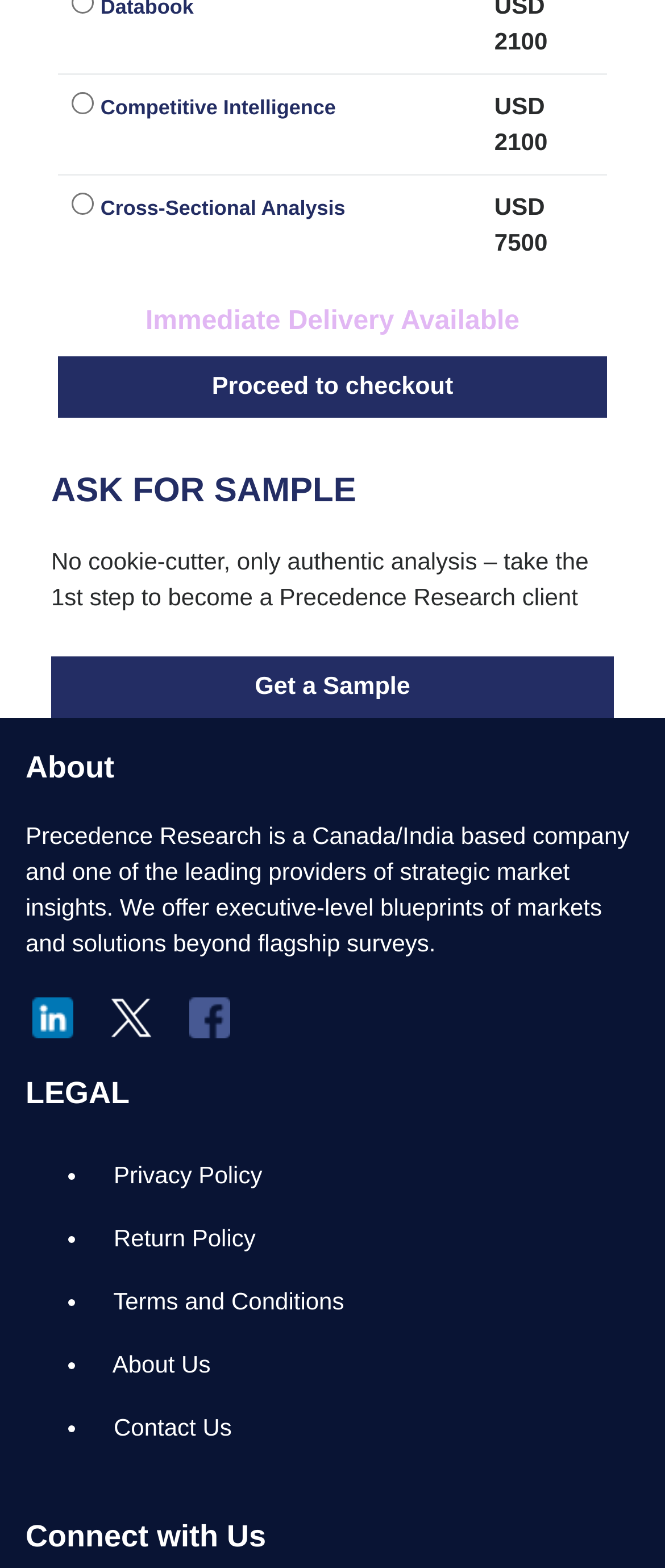What is the price of Competitive Intelligence?
Examine the image and provide an in-depth answer to the question.

The price of Competitive Intelligence can be found in the gridcell element next to the radio button labeled 'Competitive Intelligence', which is USD 2100.